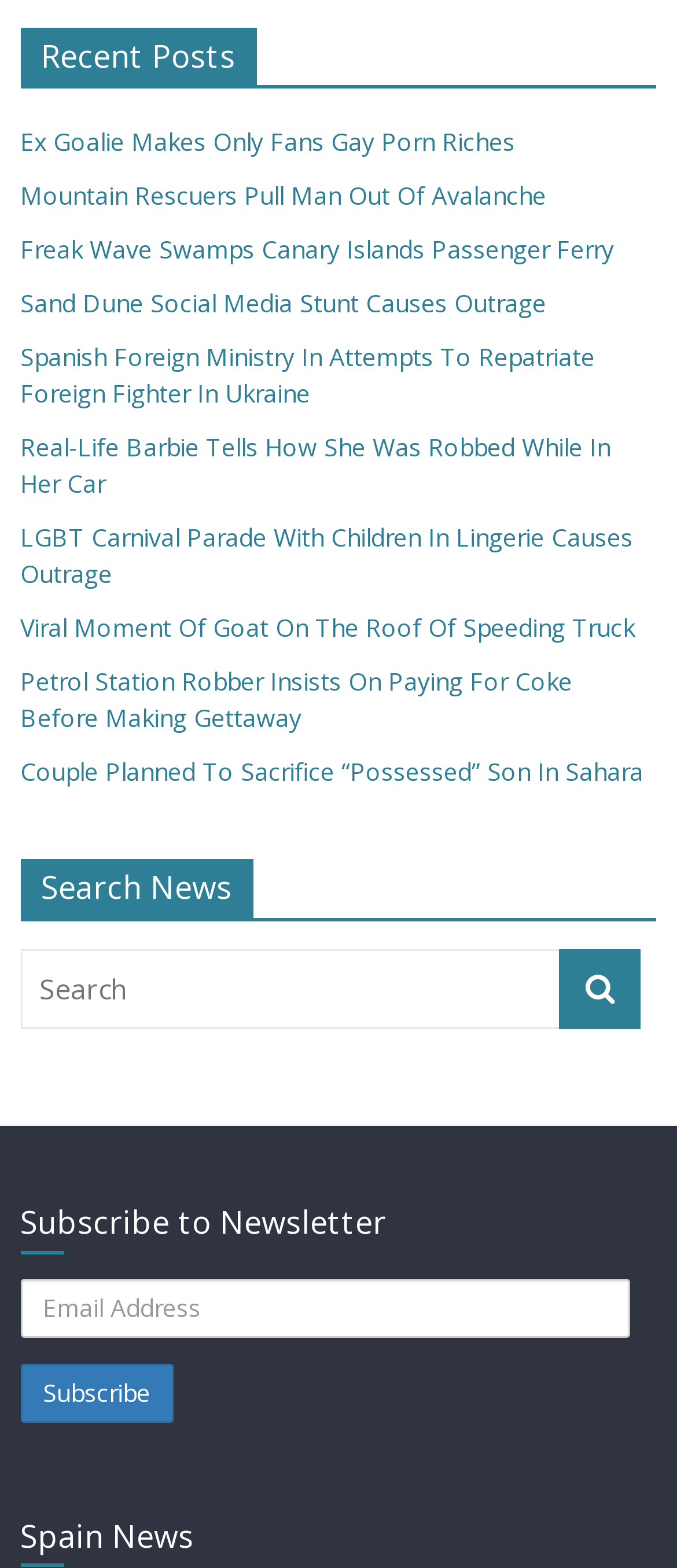What is the last section on the webpage?
Based on the image, please offer an in-depth response to the question.

The last section on the webpage is 'Spain News', which is a heading located at the bottom of the page.